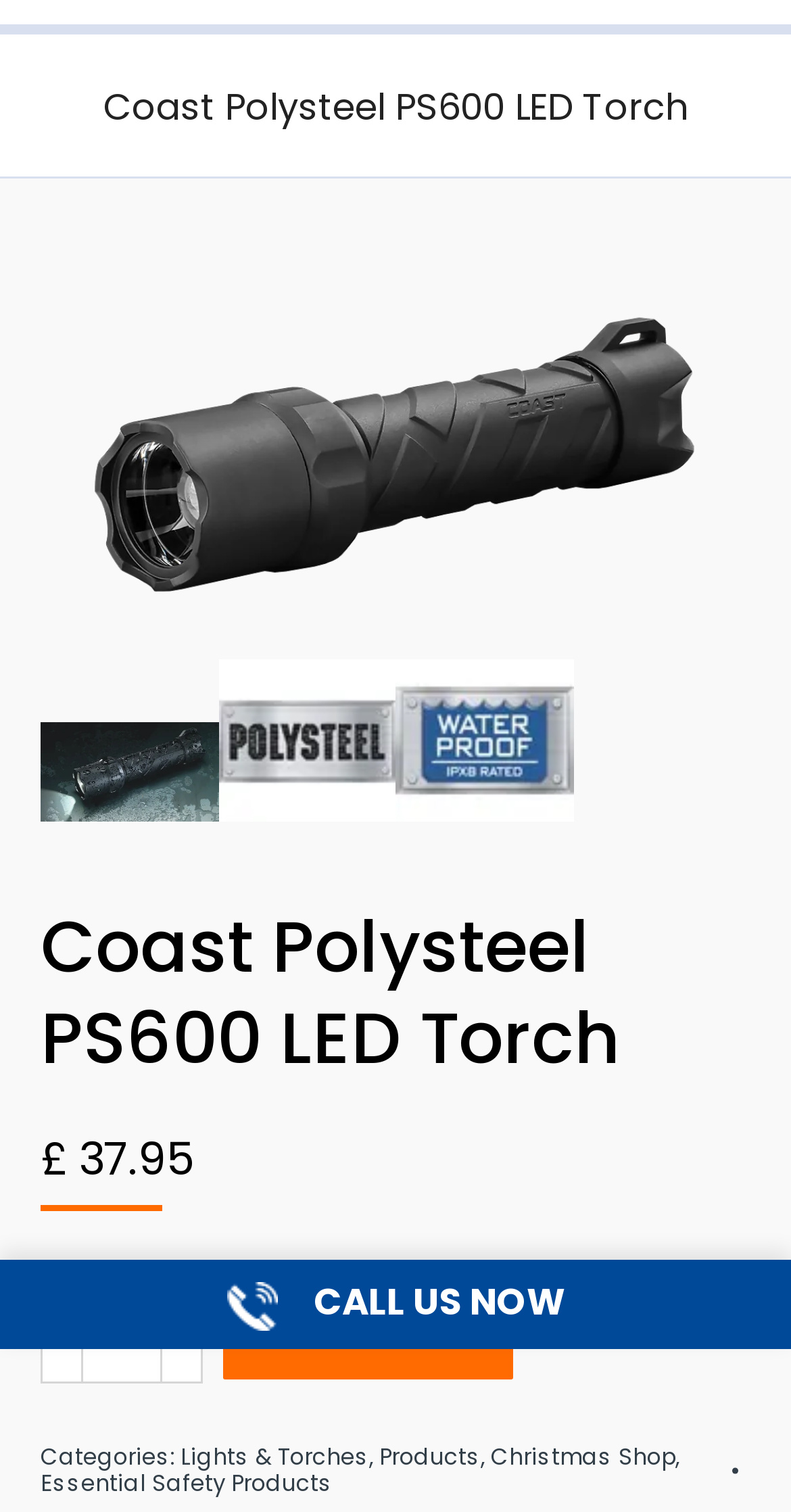Could you provide the bounding box coordinates for the portion of the screen to click to complete this instruction: "Click the '+' button to increase quantity"?

[0.205, 0.848, 0.256, 0.916]